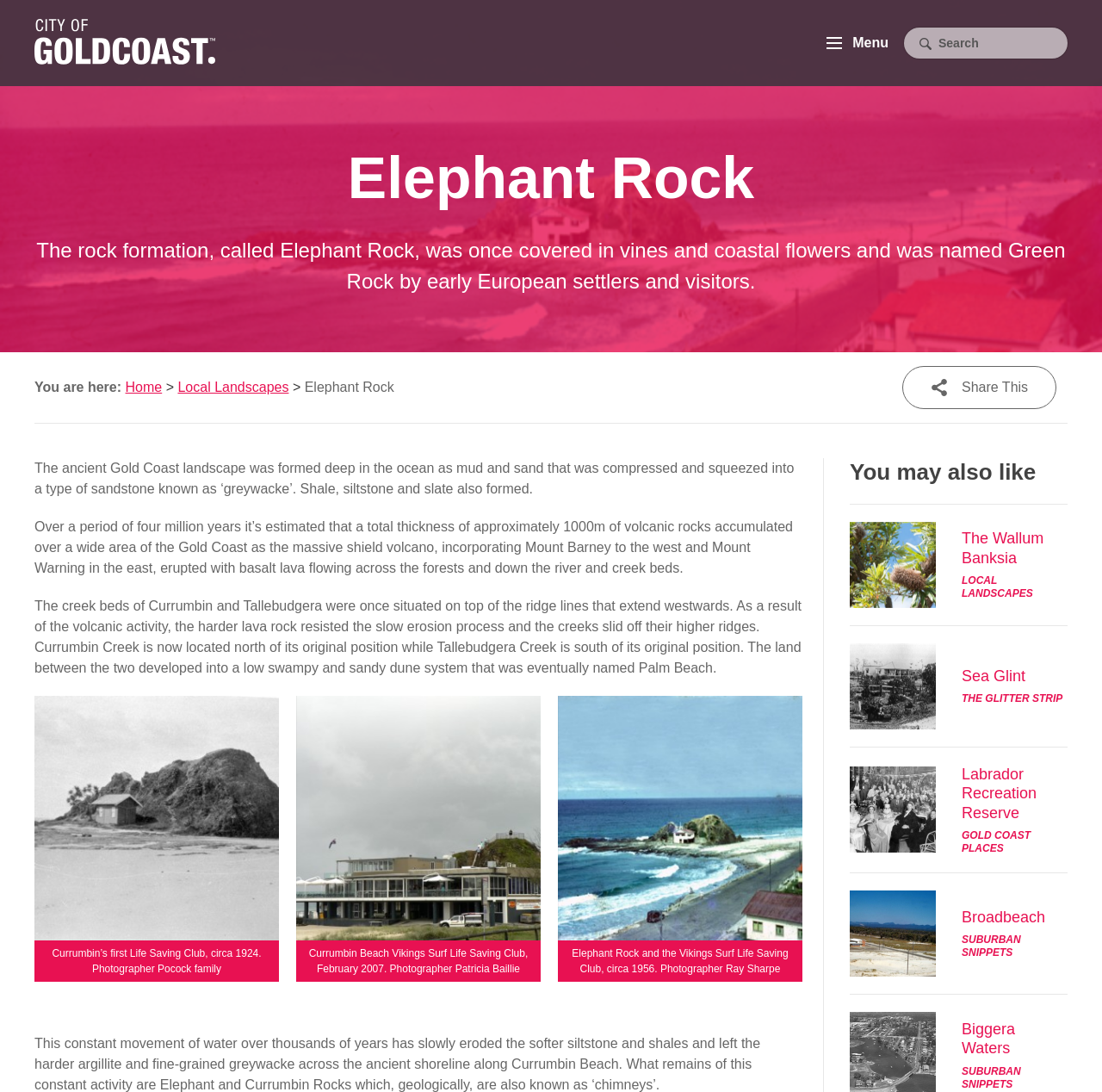Utilize the details in the image to give a detailed response to the question: What is the name of the photographer who took the picture of Currumbin Beach Vikings Surf Life Saving Club?

The webpage contains a link to an image of Currumbin Beach Vikings Surf Life Saving Club, and the photographer's name is mentioned as Patricia Baillie. This information is found in the DescriptionListTerm element with ID 355.